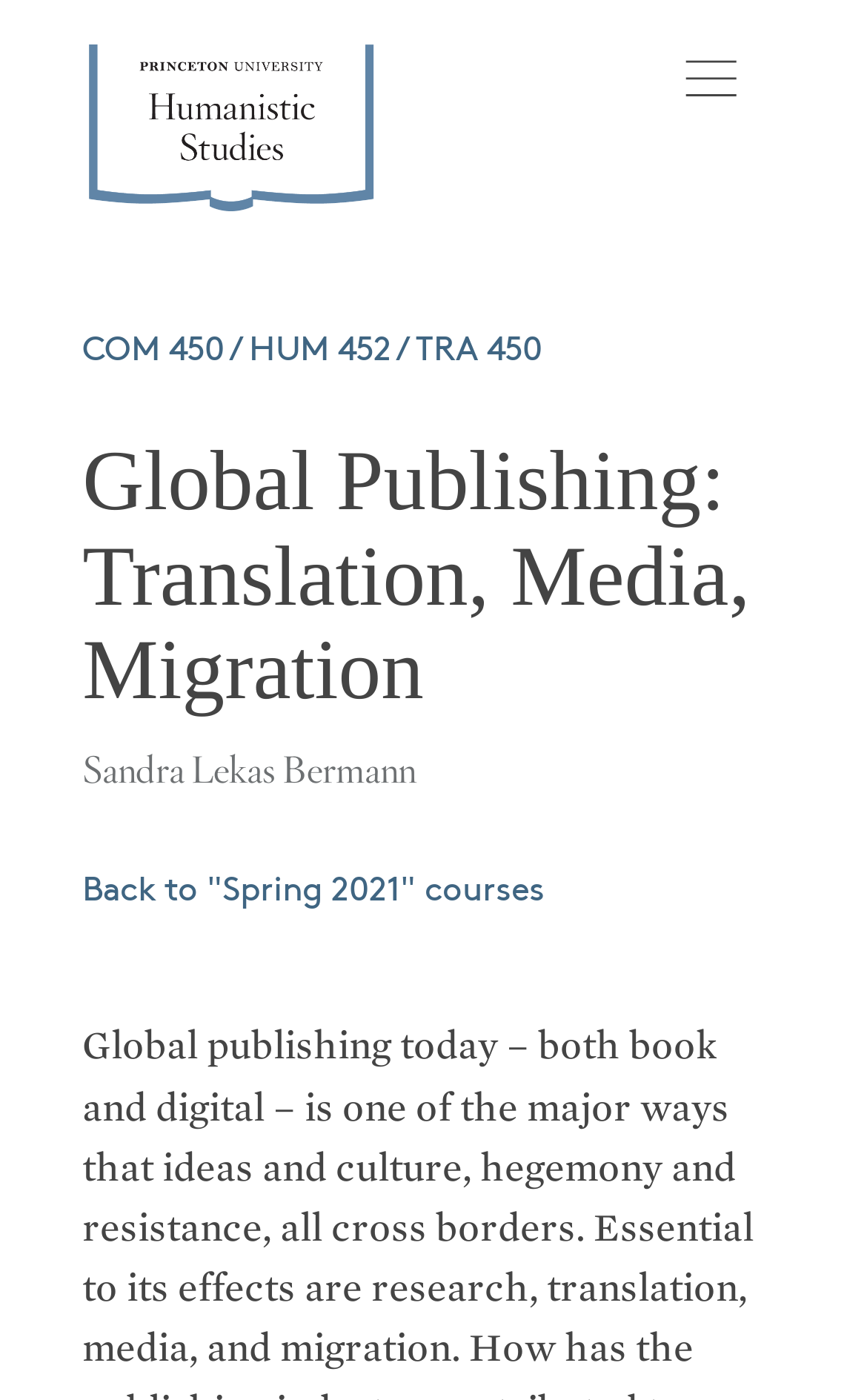Find and extract the text of the primary heading on the webpage.

Global Publishing: Translation, Media, Migration